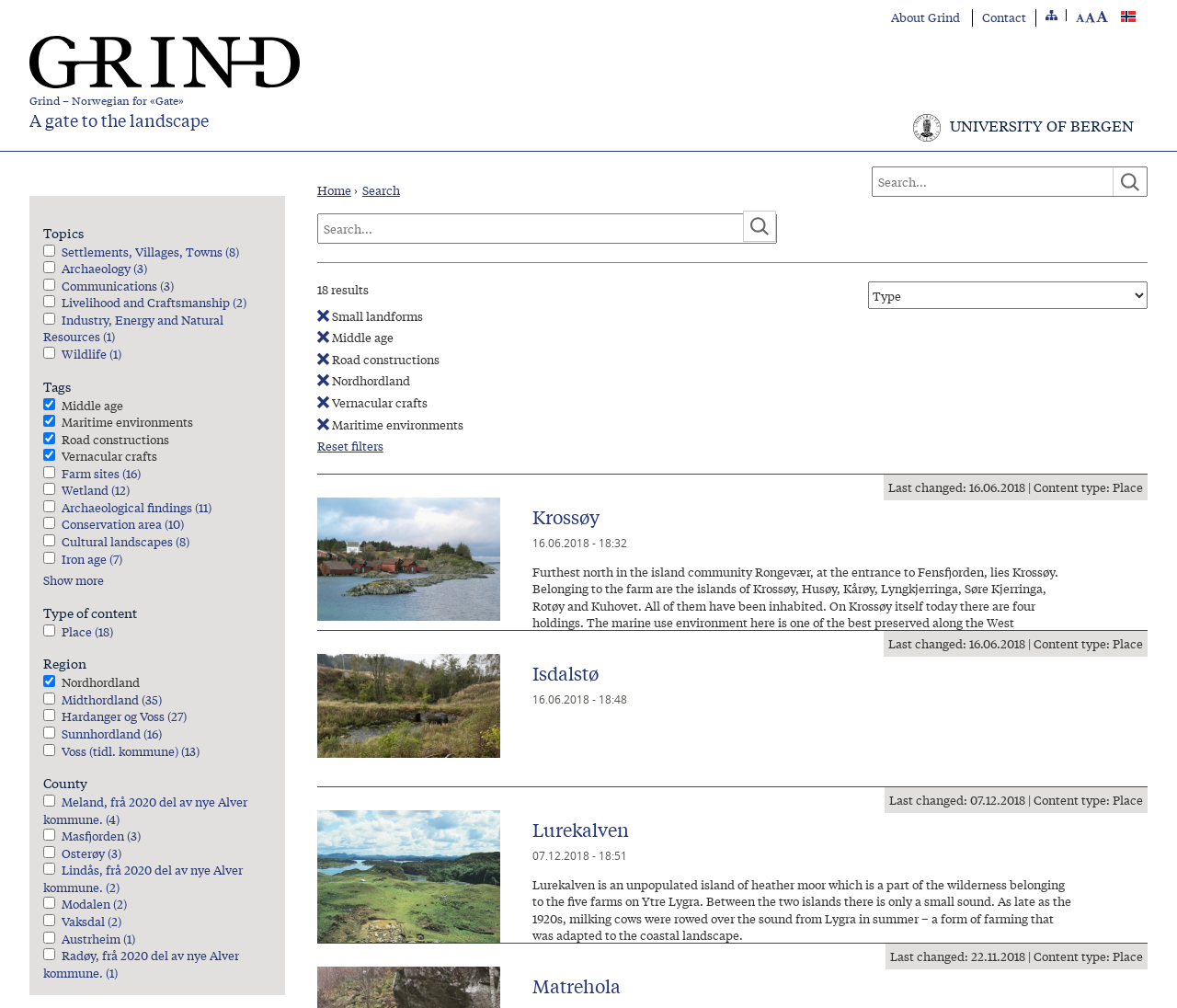Could you provide the bounding box coordinates for the portion of the screen to click to complete this instruction: "Reset filters"?

[0.269, 0.433, 0.326, 0.451]